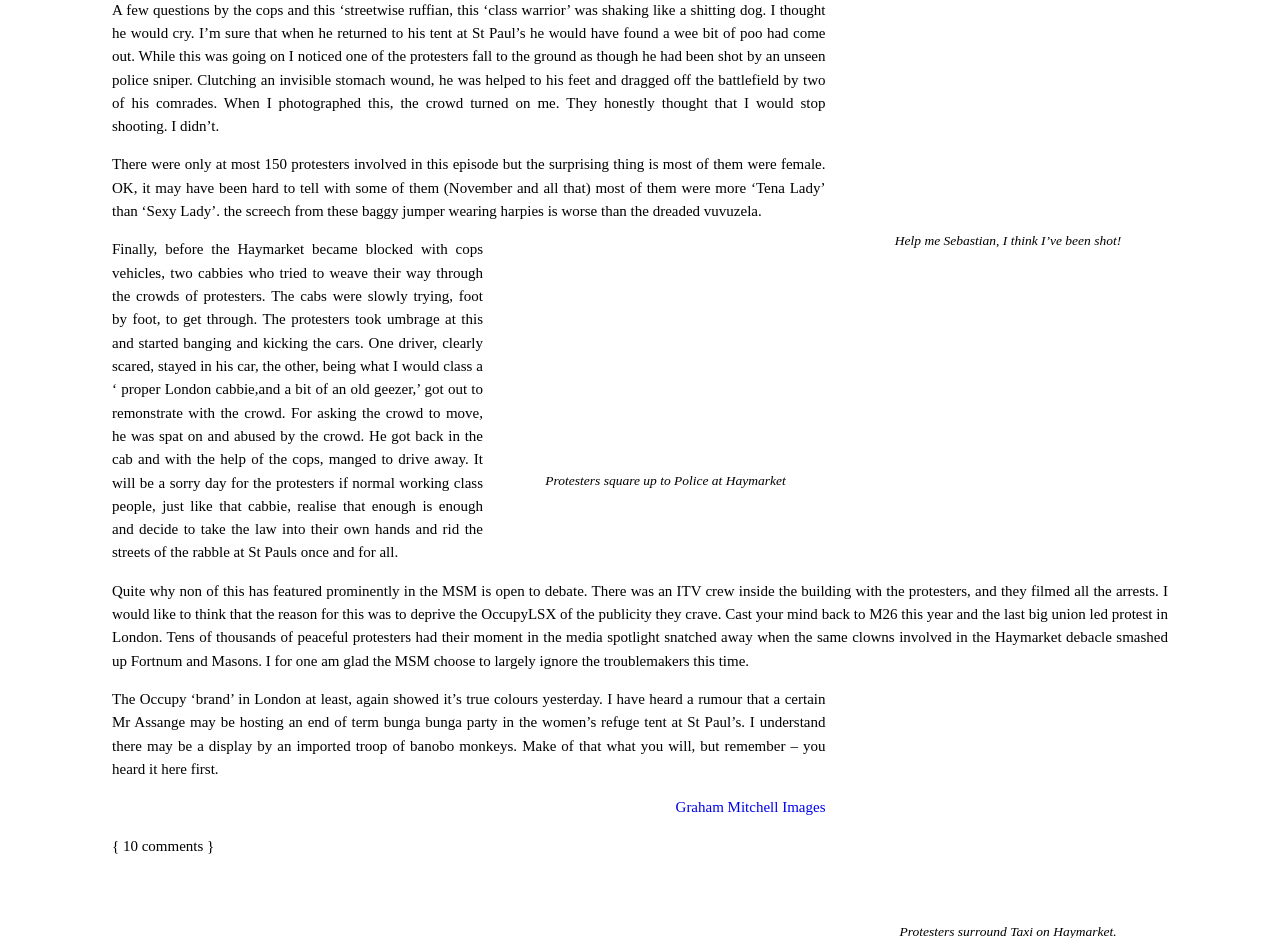Provide a brief response to the question below using one word or phrase:
What is the author's opinion of the protesters?

Negative